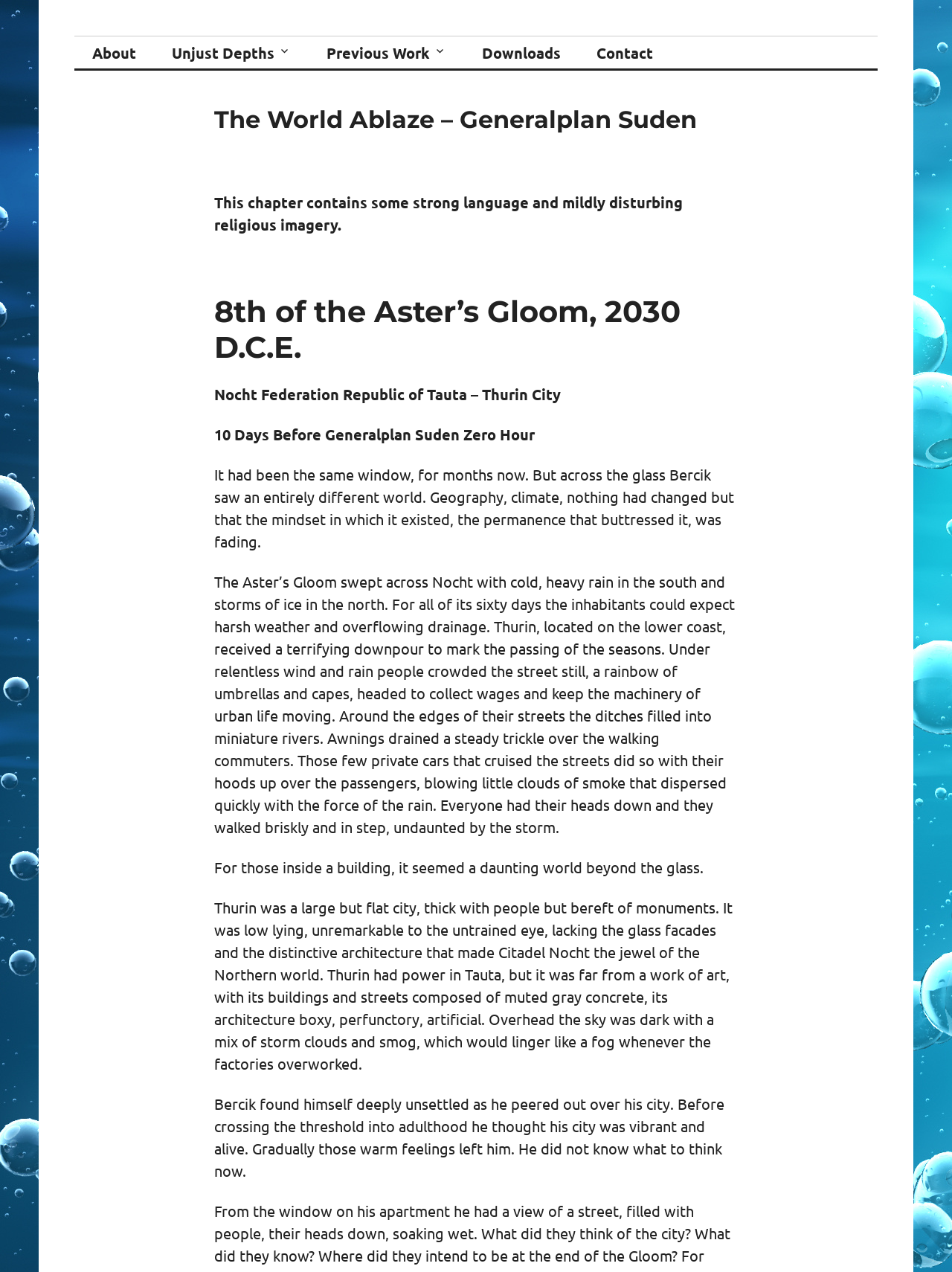Give a succinct answer to this question in a single word or phrase: 
What is the weather like in Thurin City?

Cold, heavy rain